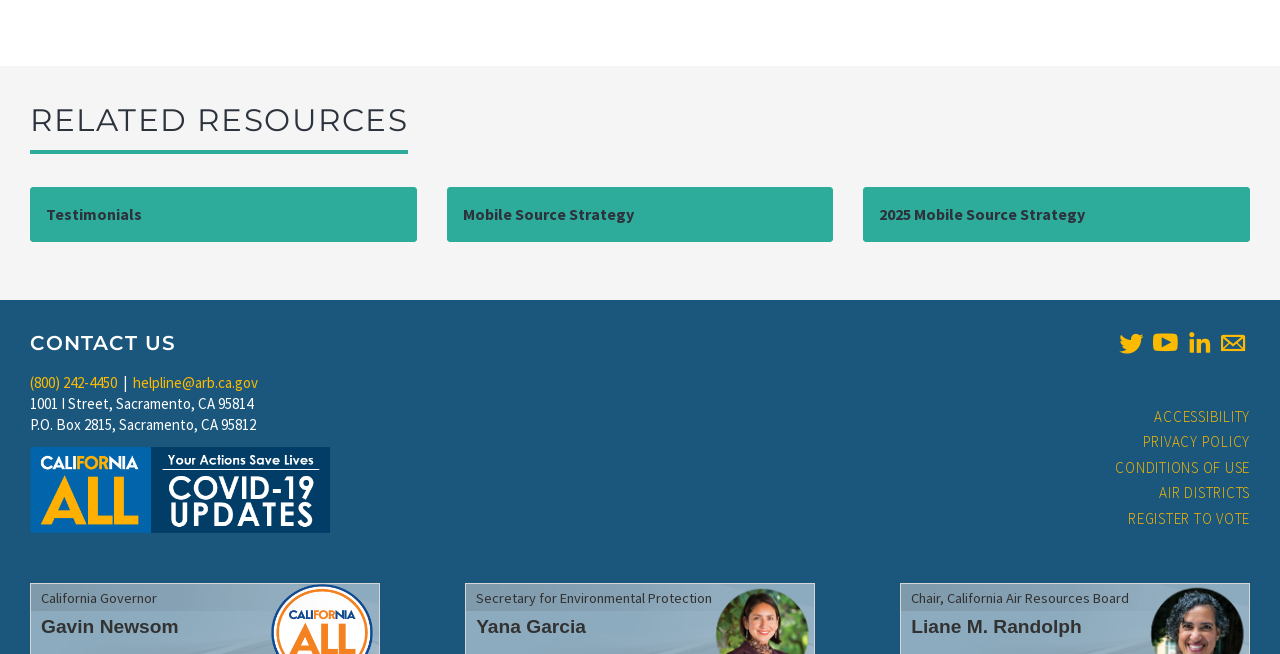Please provide the bounding box coordinates for the UI element as described: "Home". The coordinates must be four floats between 0 and 1, represented as [left, top, right, bottom].

None